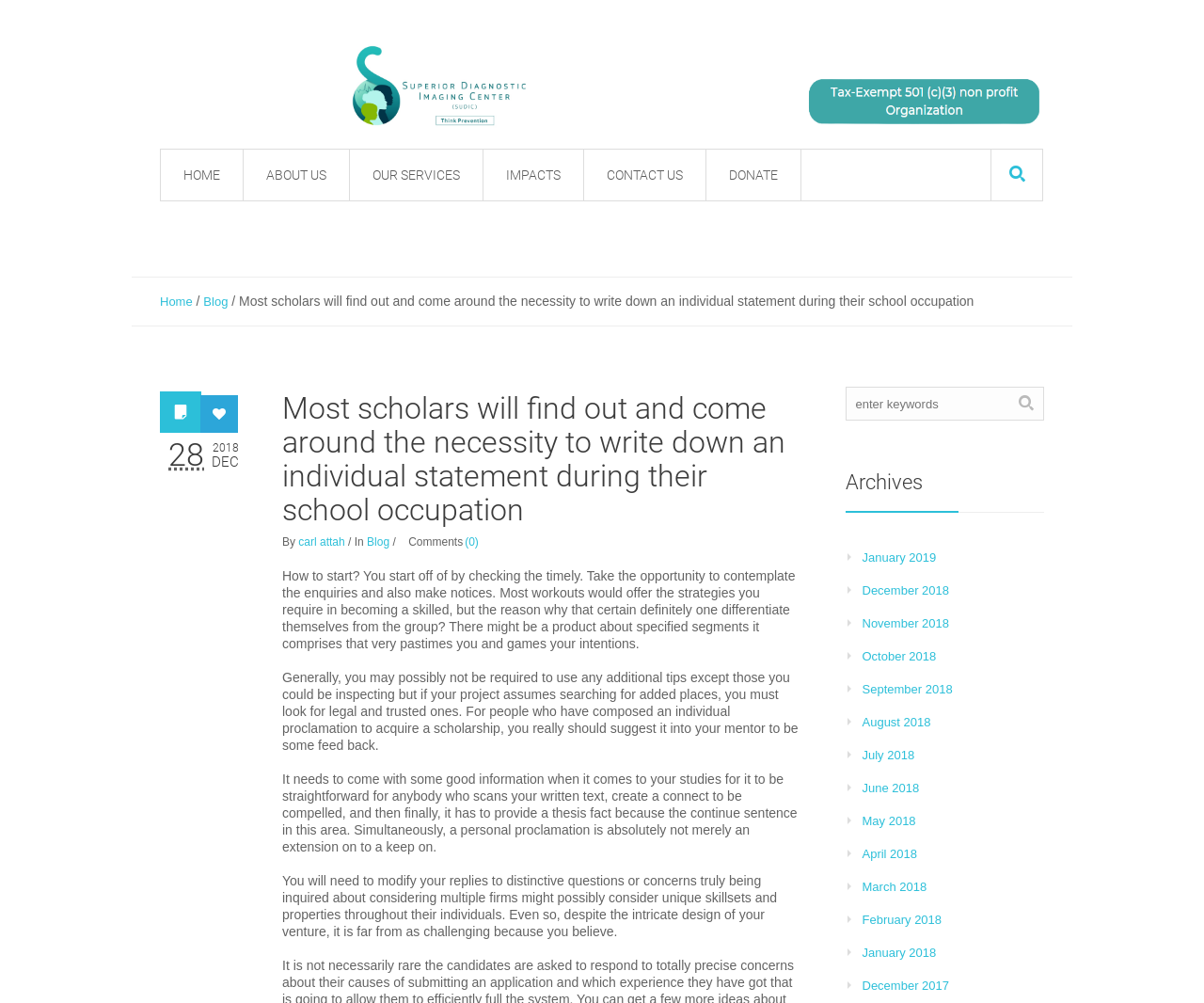Determine the bounding box coordinates of the clickable region to execute the instruction: "Search for keywords". The coordinates should be four float numbers between 0 and 1, denoted as [left, top, right, bottom].

[0.823, 0.149, 0.866, 0.2]